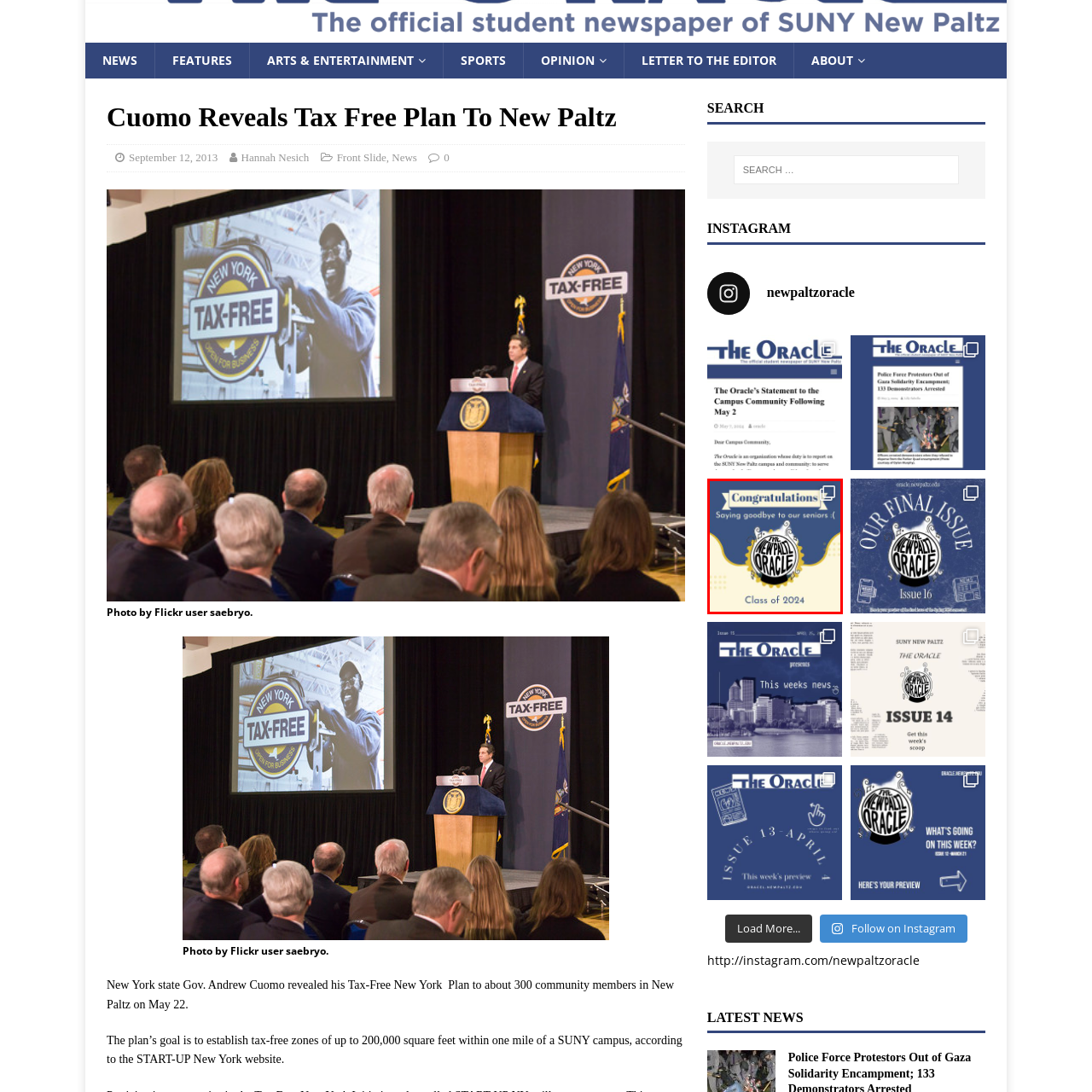What is the central element of the design?
Direct your attention to the image enclosed by the red bounding box and provide a detailed answer to the question.

According to the caption, the design includes a decorative emblem of the newspaper at the center, which suggests that it is a prominent element of the visual.